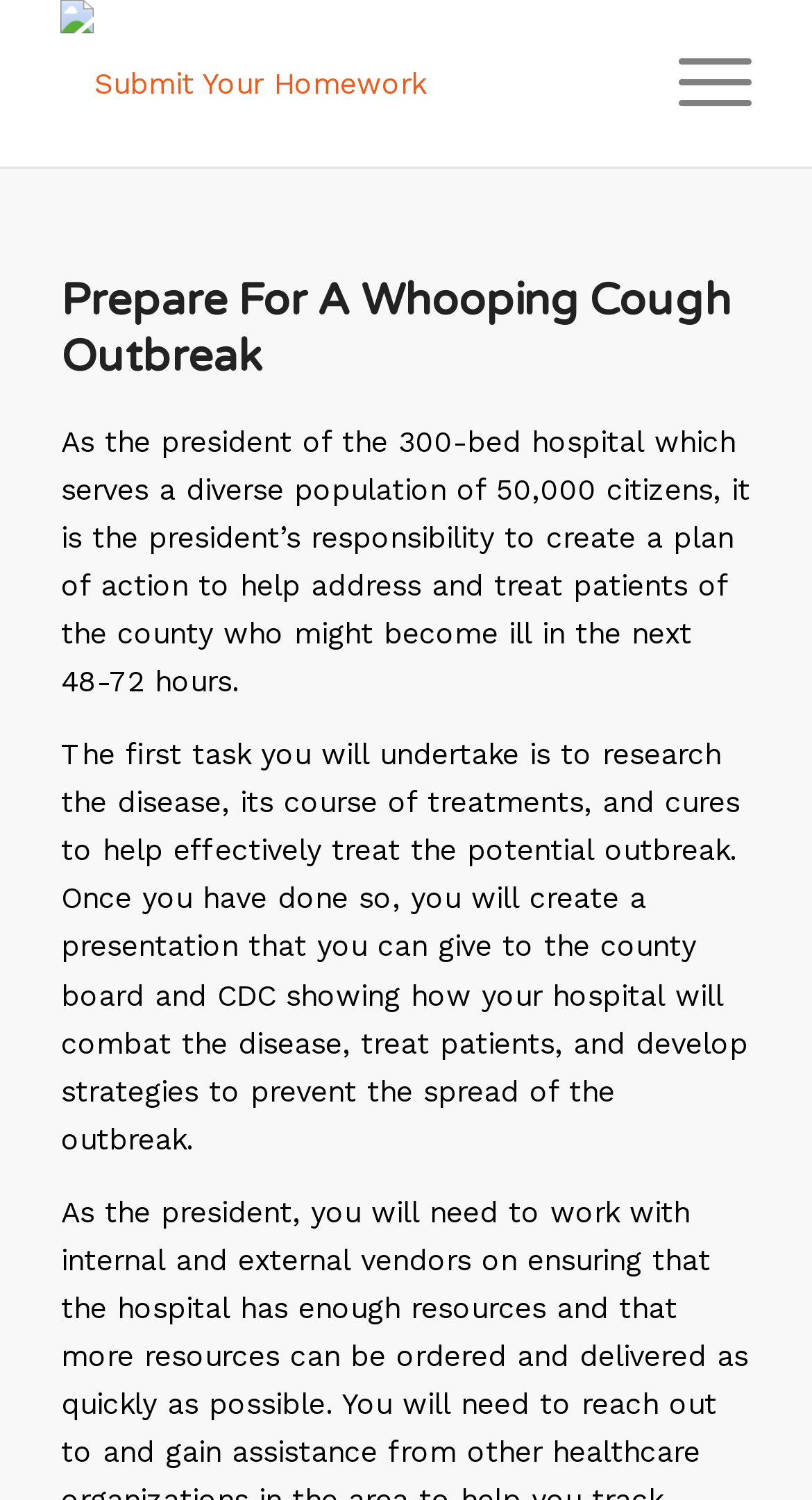What is the principal heading displayed on the webpage?

Prepare For A Whooping Cough Outbreak